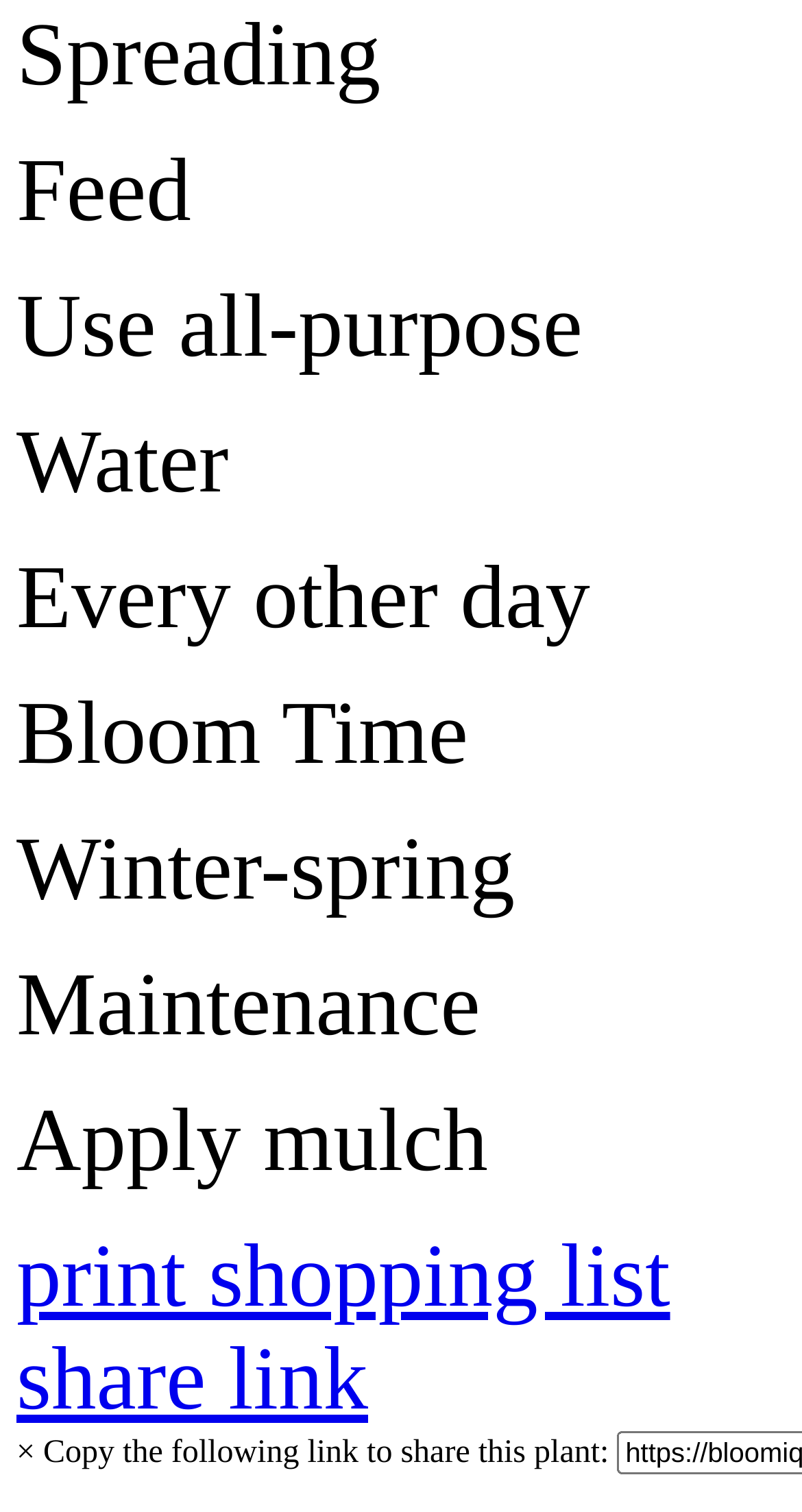When does the plant bloom?
Offer a detailed and exhaustive answer to the question.

The webpage mentions the bloom time of the plant as 'Winter-spring', which suggests that the plant blooms during this period.